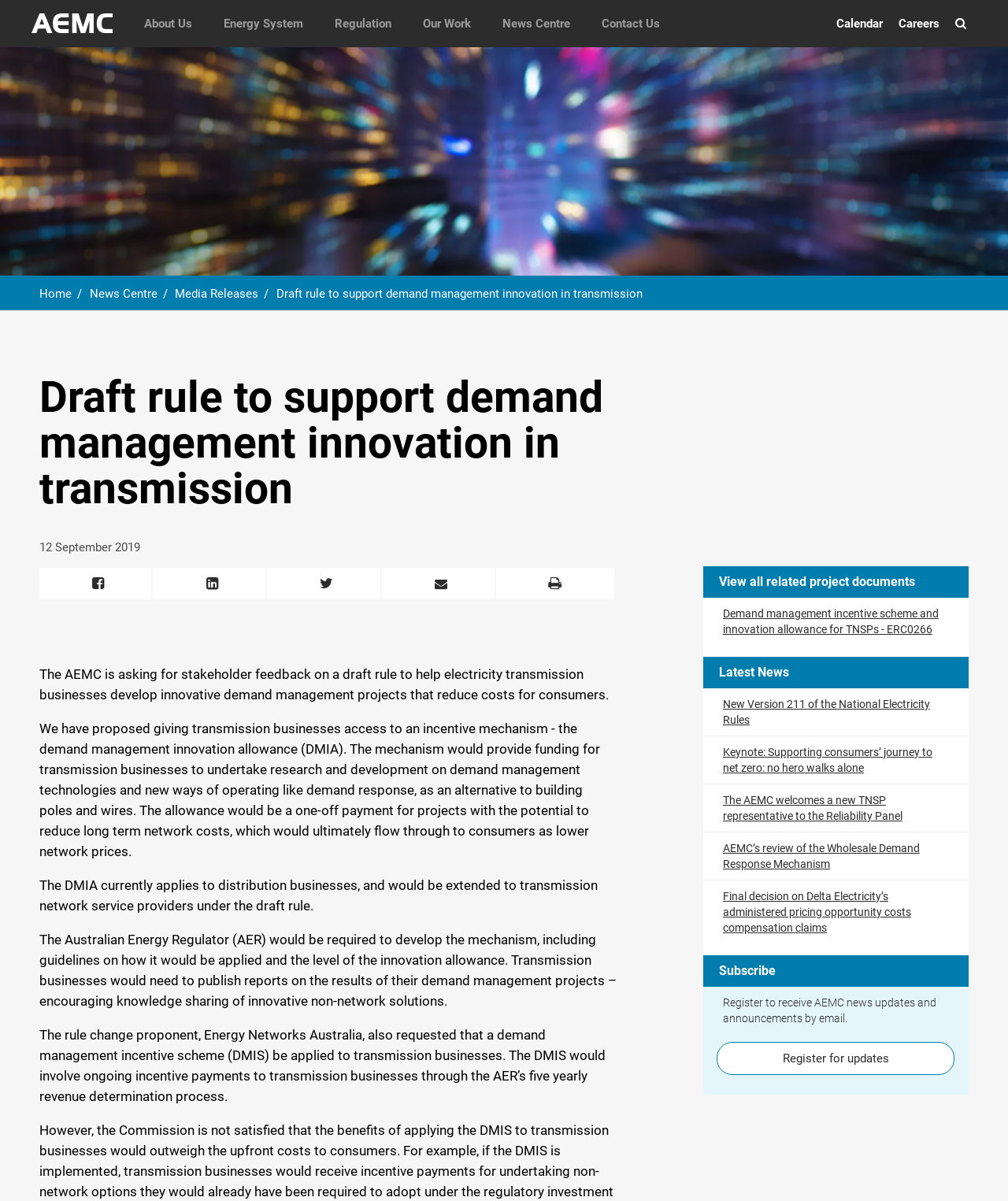Identify the bounding box coordinates of the clickable region necessary to fulfill the following instruction: "Search". The bounding box coordinates should be four float numbers between 0 and 1, i.e., [left, top, right, bottom].

[0.94, 0.0, 0.966, 0.039]